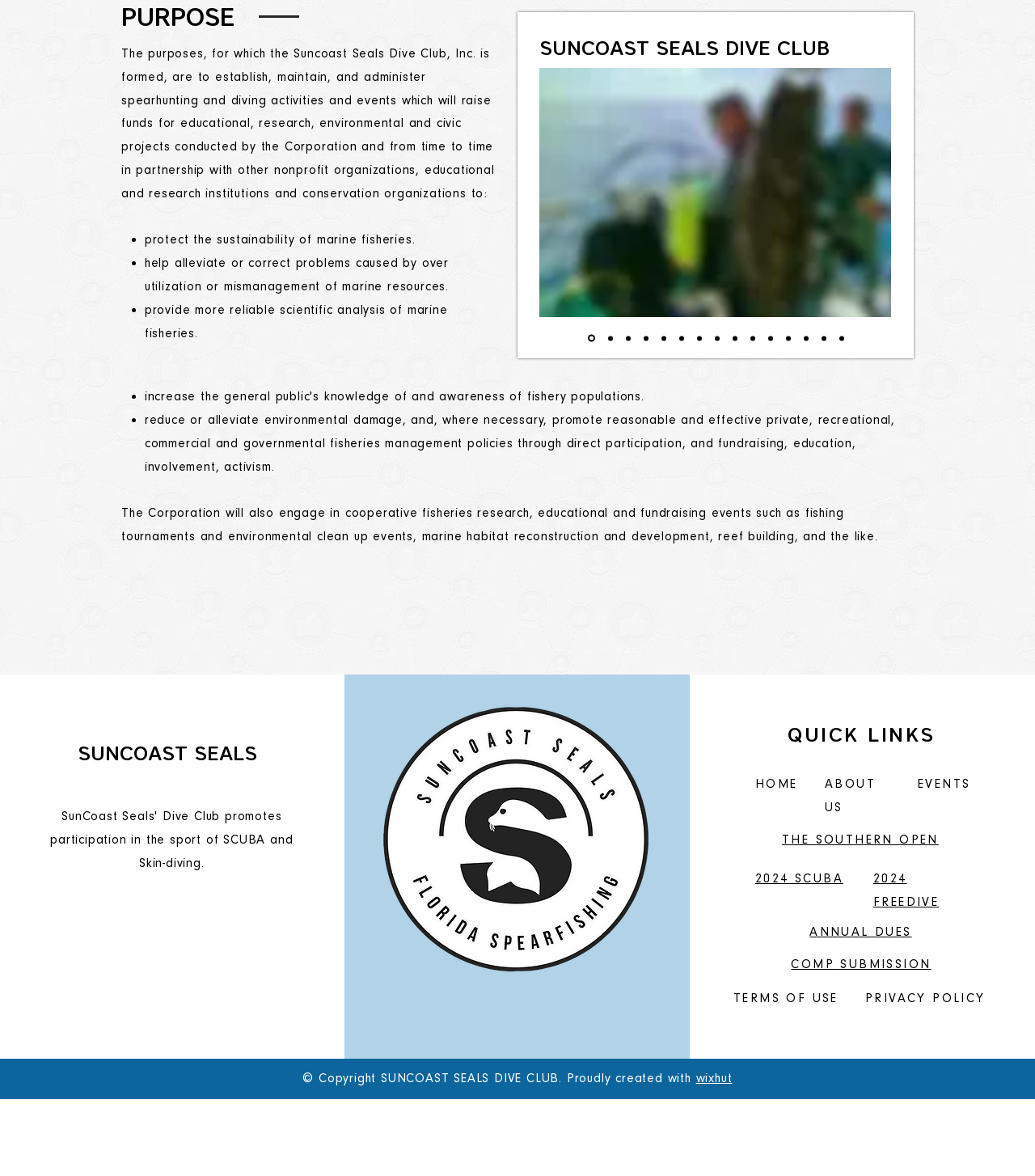How many list markers are in the first paragraph?
Using the image, give a concise answer in the form of a single word or short phrase.

4